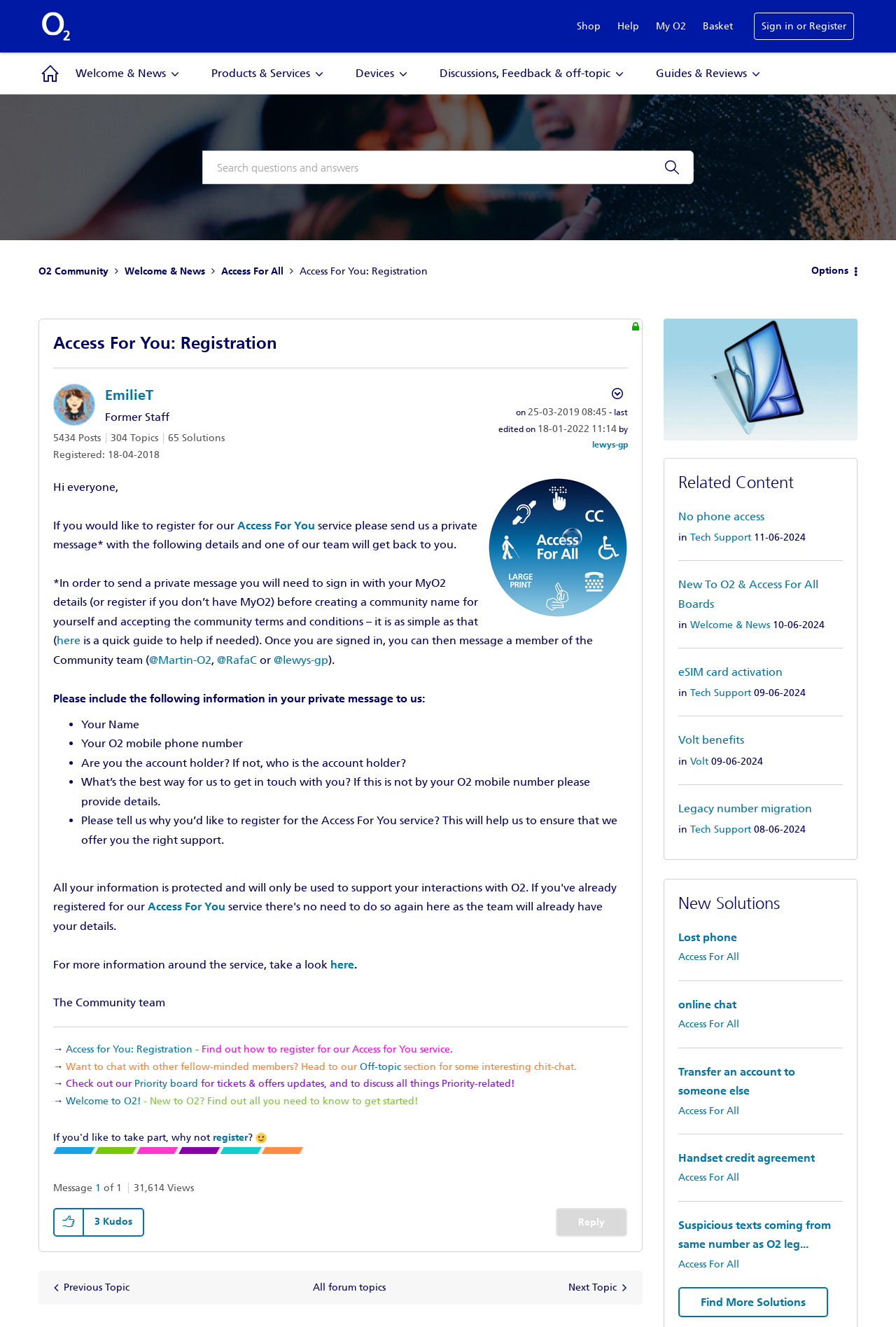Specify the bounding box coordinates of the element's region that should be clicked to achieve the following instruction: "Click on the 'Sign in or Register' link". The bounding box coordinates consist of four float numbers between 0 and 1, in the format [left, top, right, bottom].

[0.841, 0.009, 0.953, 0.03]